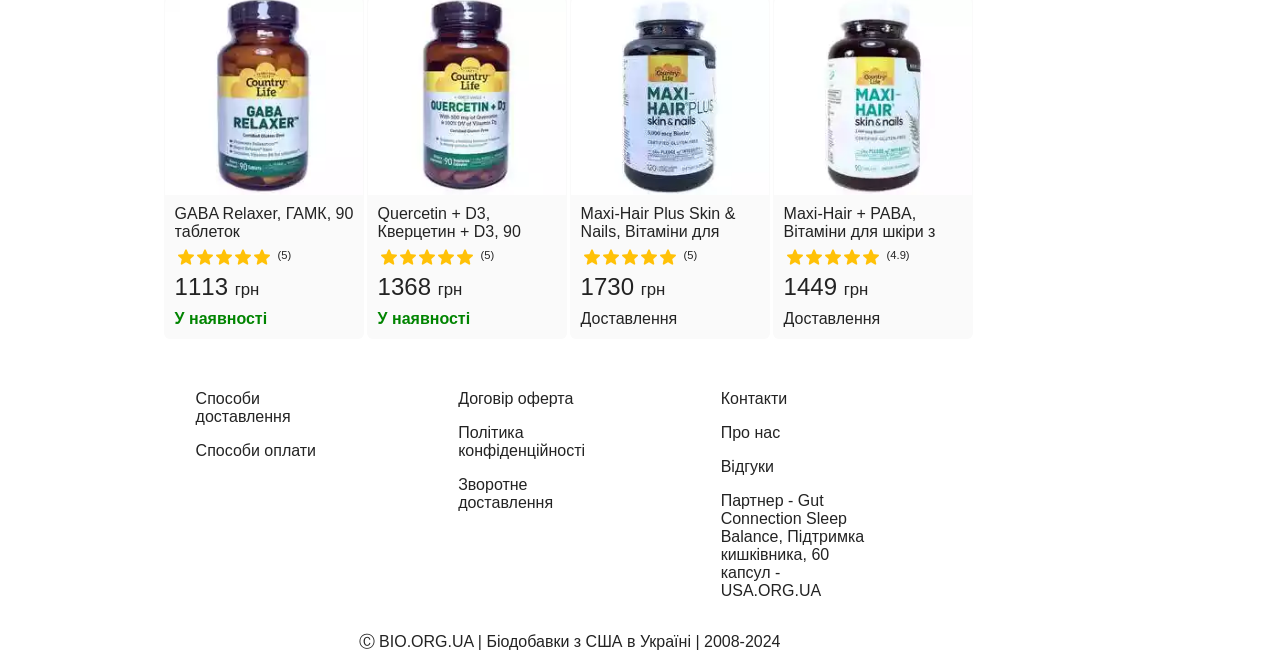What is the name of the website?
Carefully analyze the image and provide a thorough answer to the question.

I found the link 'BIO.ORG.UA | Біодобавки з США в Україні' at the bottom of the webpage, and it seems to be the name of the website.